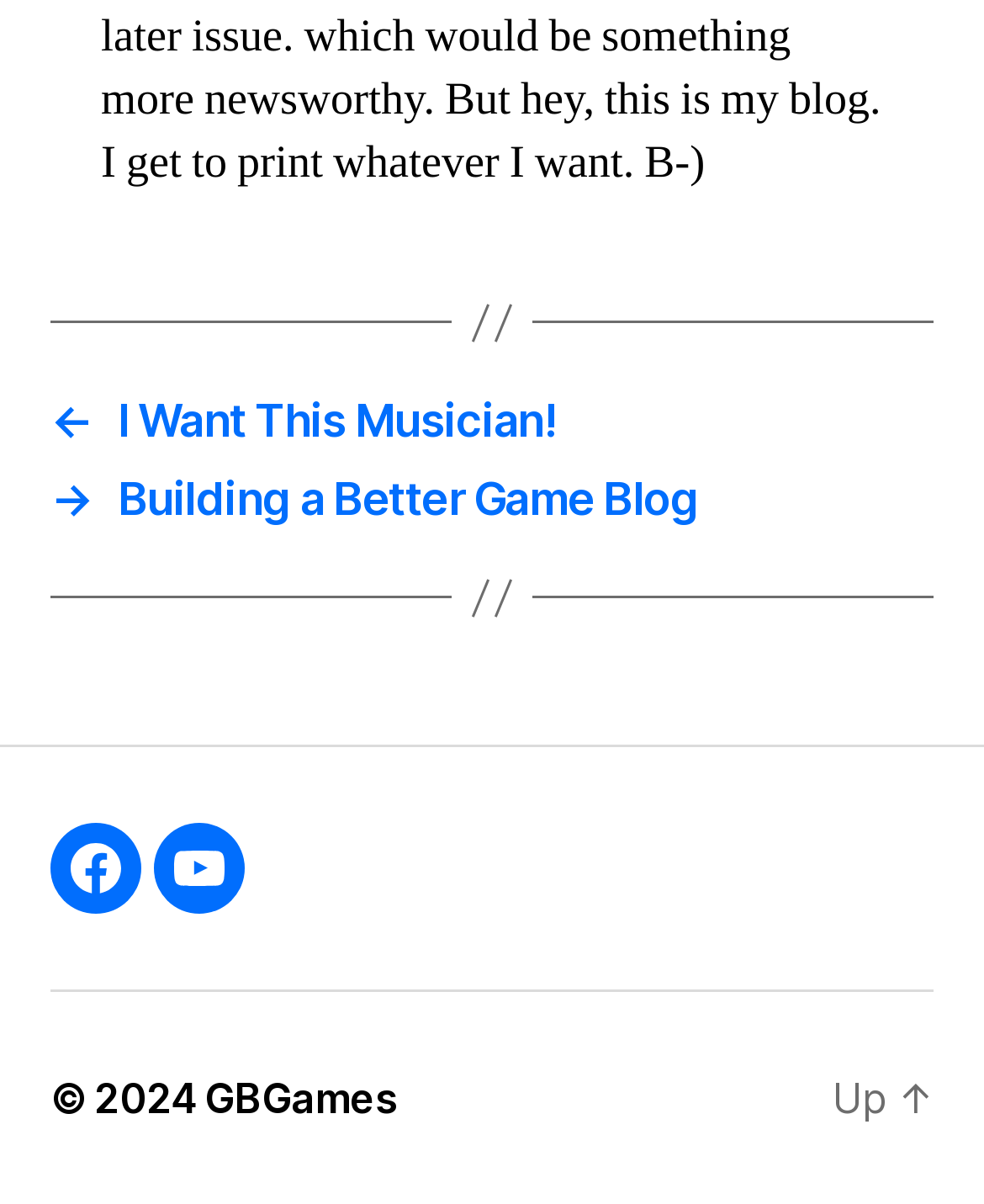What type of content is the blog likely to have?
Respond to the question with a single word or phrase according to the image.

Game blog